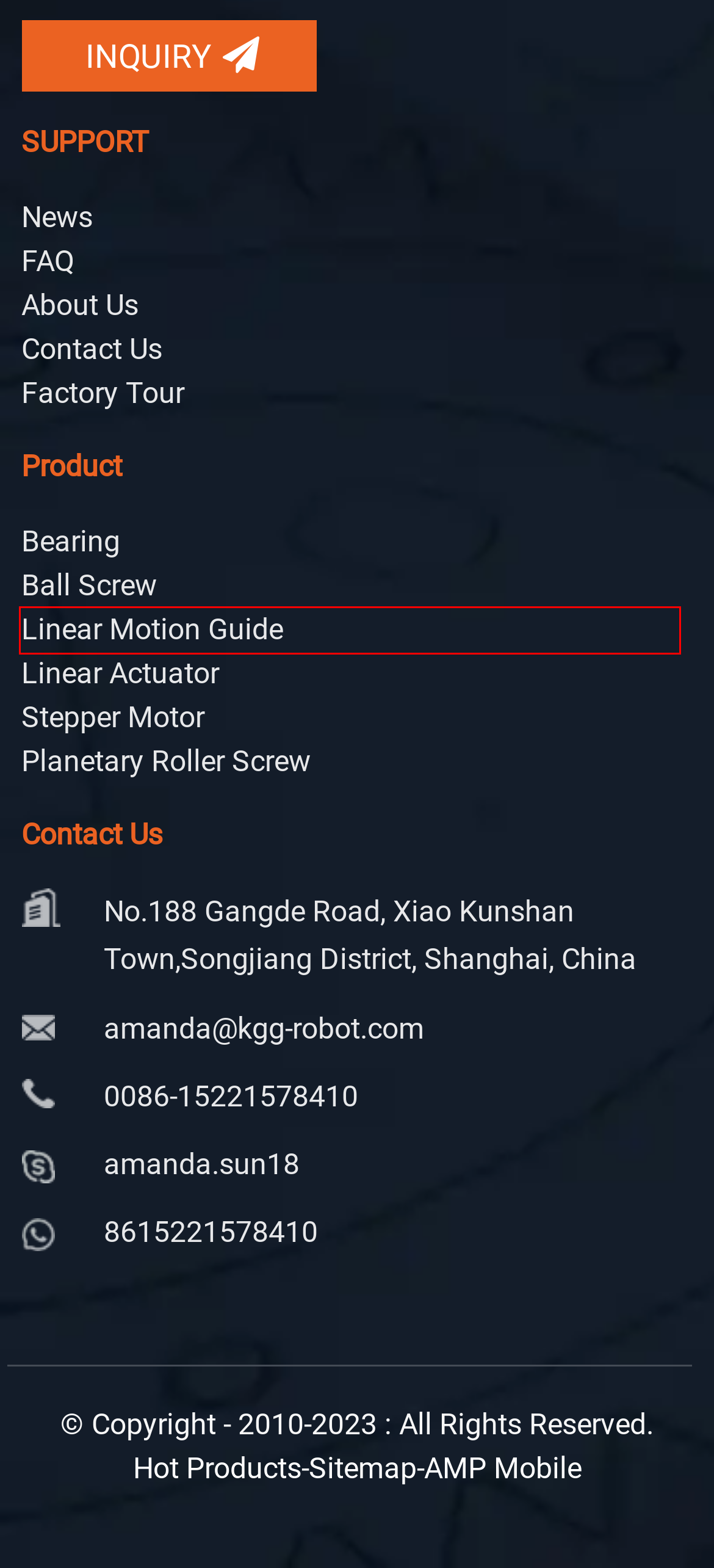A screenshot of a webpage is provided, featuring a red bounding box around a specific UI element. Identify the webpage description that most accurately reflects the new webpage after interacting with the selected element. Here are the candidates:
A. Stepper Motor Factory - China Stepper Motor Manufacturers and Suppliers
B. 新聞 - 行星滾柱螺桿 – 滾珠螺桿的最佳替代品
C. Nieuws - Planetaire rolschroeven – het beste alternatief voor kogelomloopspindels
D. Factory Tour - Shanghai KGG Robot Co., Ltd.
E. Linear Actuator Factory - China Linear Actuator Manufacturers and Suppliers
F. Xəbərlər - Planetar diyircəkli vintlər - Top vintlərinə ən yaxşı alternativ
G. Ball Screw Factory - China Ball Screw Manufacturers and Suppliers
H. Linear Motion Guide Factory - China Linear Motion Guide Manufacturers and Suppliers

H